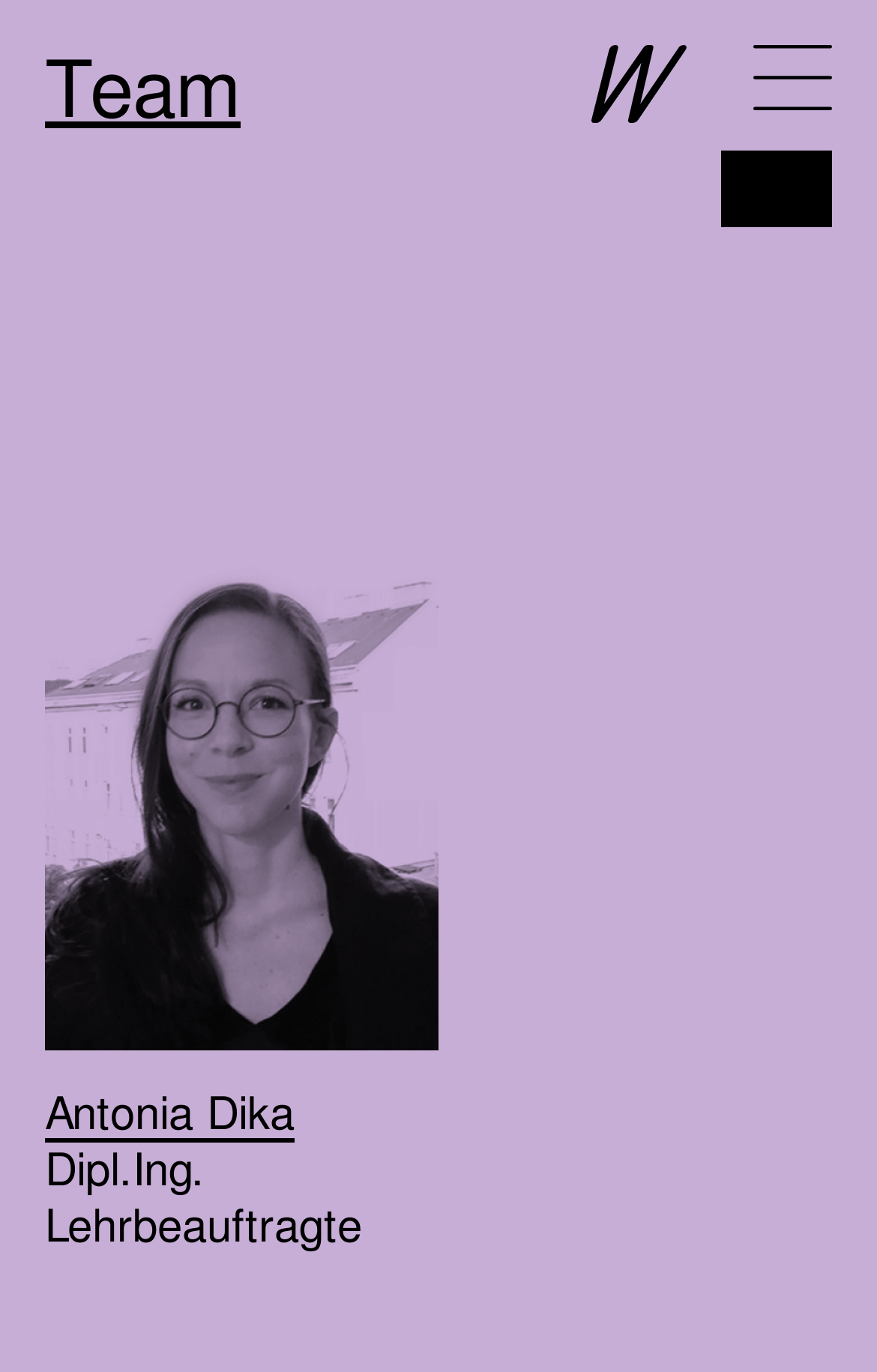What is the profession of Antonia Dika?
Refer to the image and give a detailed answer to the question.

Based on the webpage, I found the text 'Dipl.Ing.' next to the name 'Antonia Dika', which suggests that it is her profession or title.